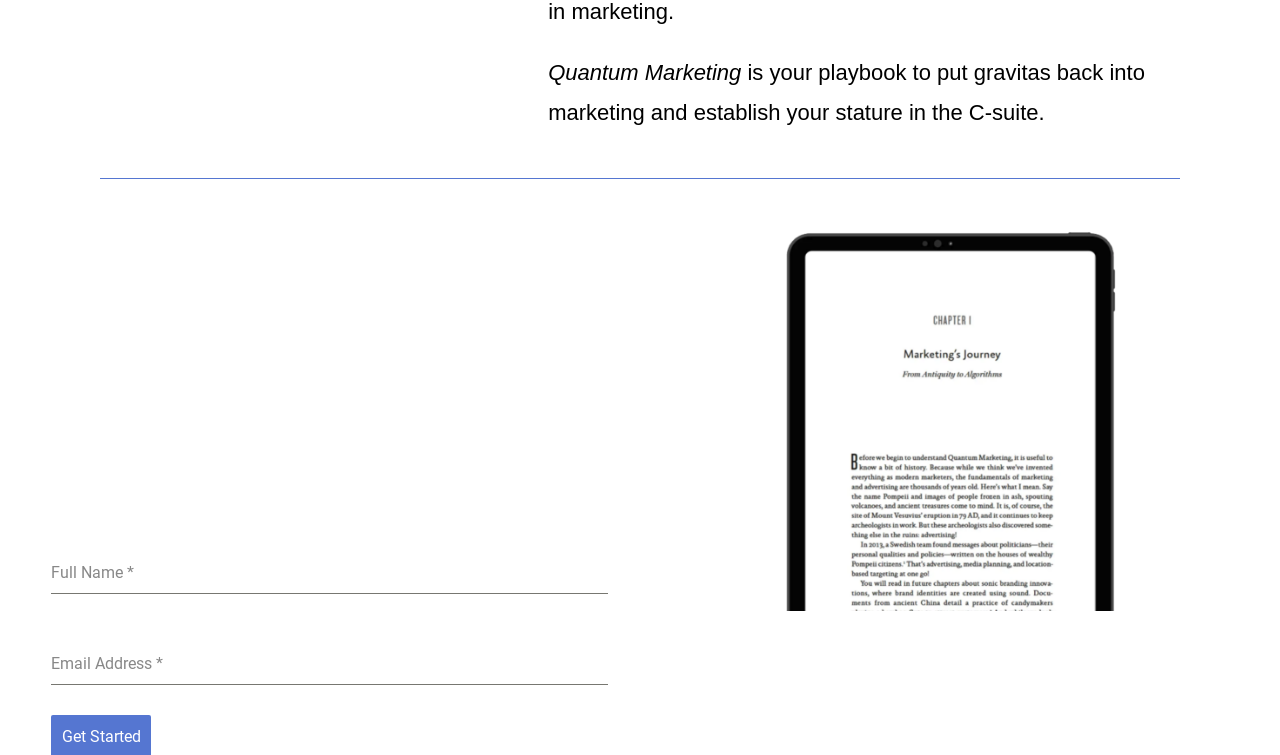Use the information in the screenshot to answer the question comprehensively: What is the purpose of the playbook?

The purpose of the playbook is mentioned in the static text element with ID 373, which contains the text 'is your playbook to put gravitas back into marketing and establish your stature in the C-suite'.